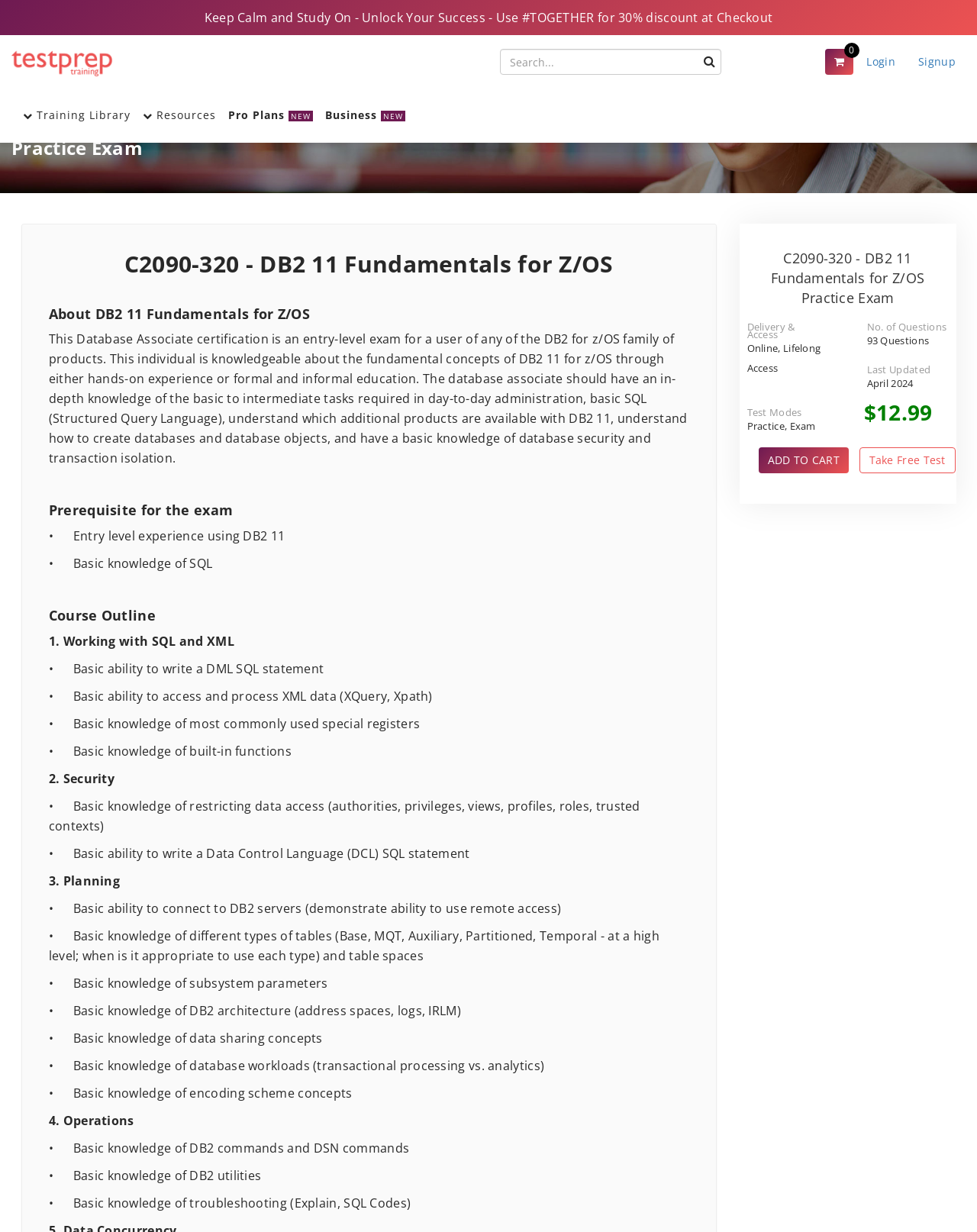Determine the bounding box for the described HTML element: "ADD TO CART". Ensure the coordinates are four float numbers between 0 and 1 in the format [left, top, right, bottom].

[0.776, 0.363, 0.869, 0.384]